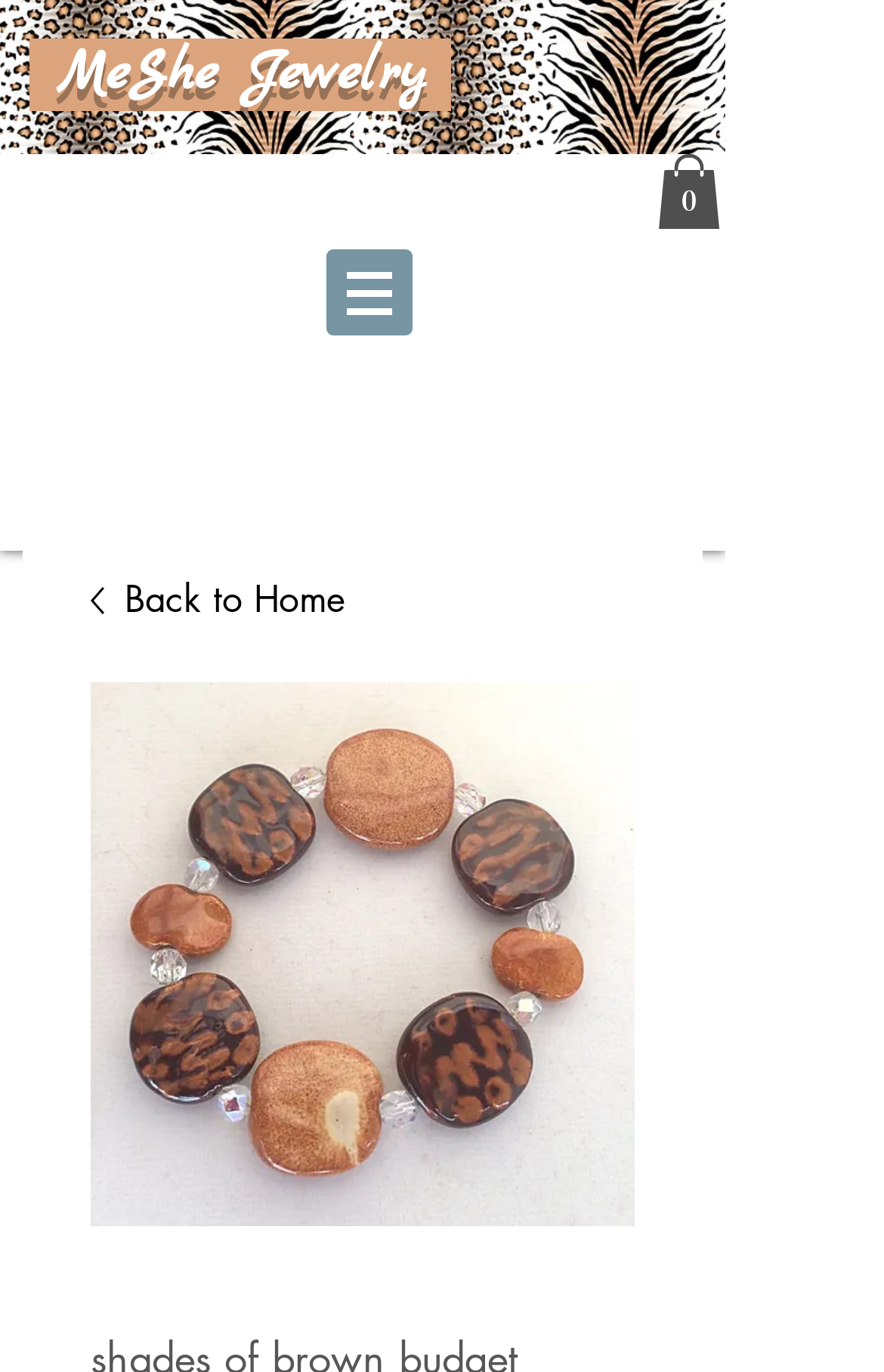What is the name of the jewelry store?
Look at the image and construct a detailed response to the question.

The name of the jewelry store can be found in the heading element at the top of the webpage, which reads 'MeShe Jewelry'.